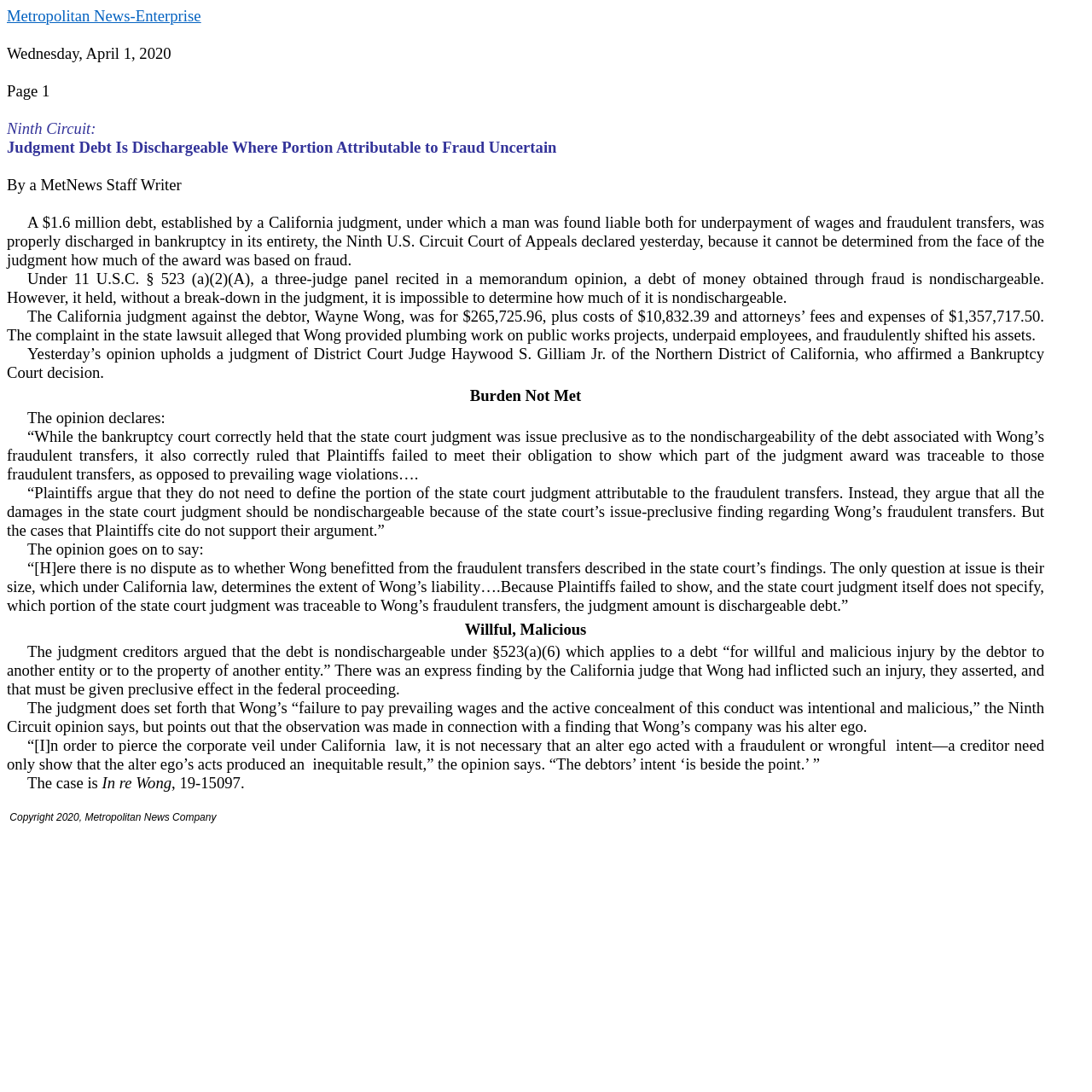Please answer the following question using a single word or phrase: 
What is the date mentioned in the article?

Wednesday, April 1, 2020